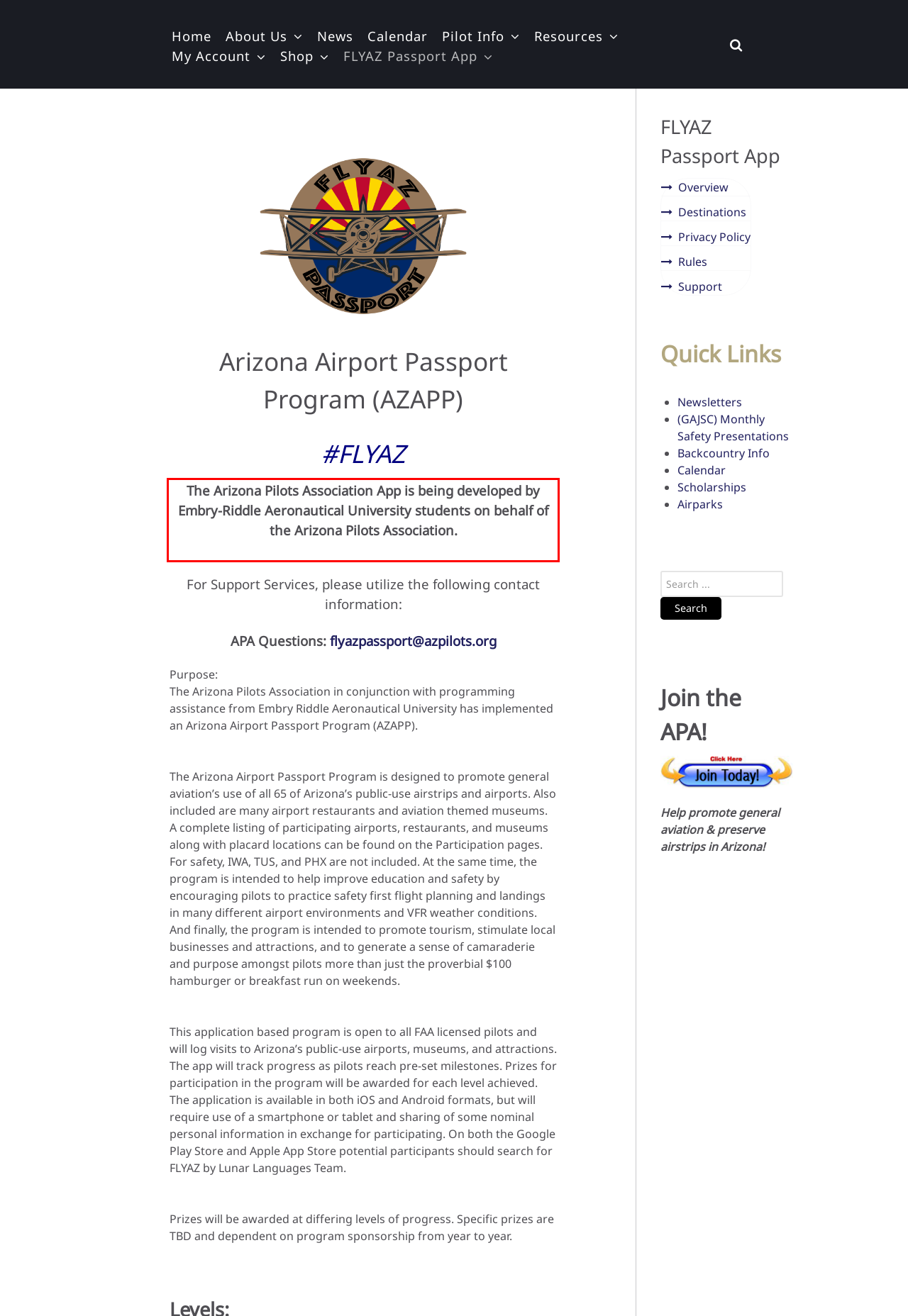Observe the screenshot of the webpage that includes a red rectangle bounding box. Conduct OCR on the content inside this red bounding box and generate the text.

The Arizona Pilots Association App is being developed by Embry-Riddle Aeronautical University students on behalf of the Arizona Pilots Association.